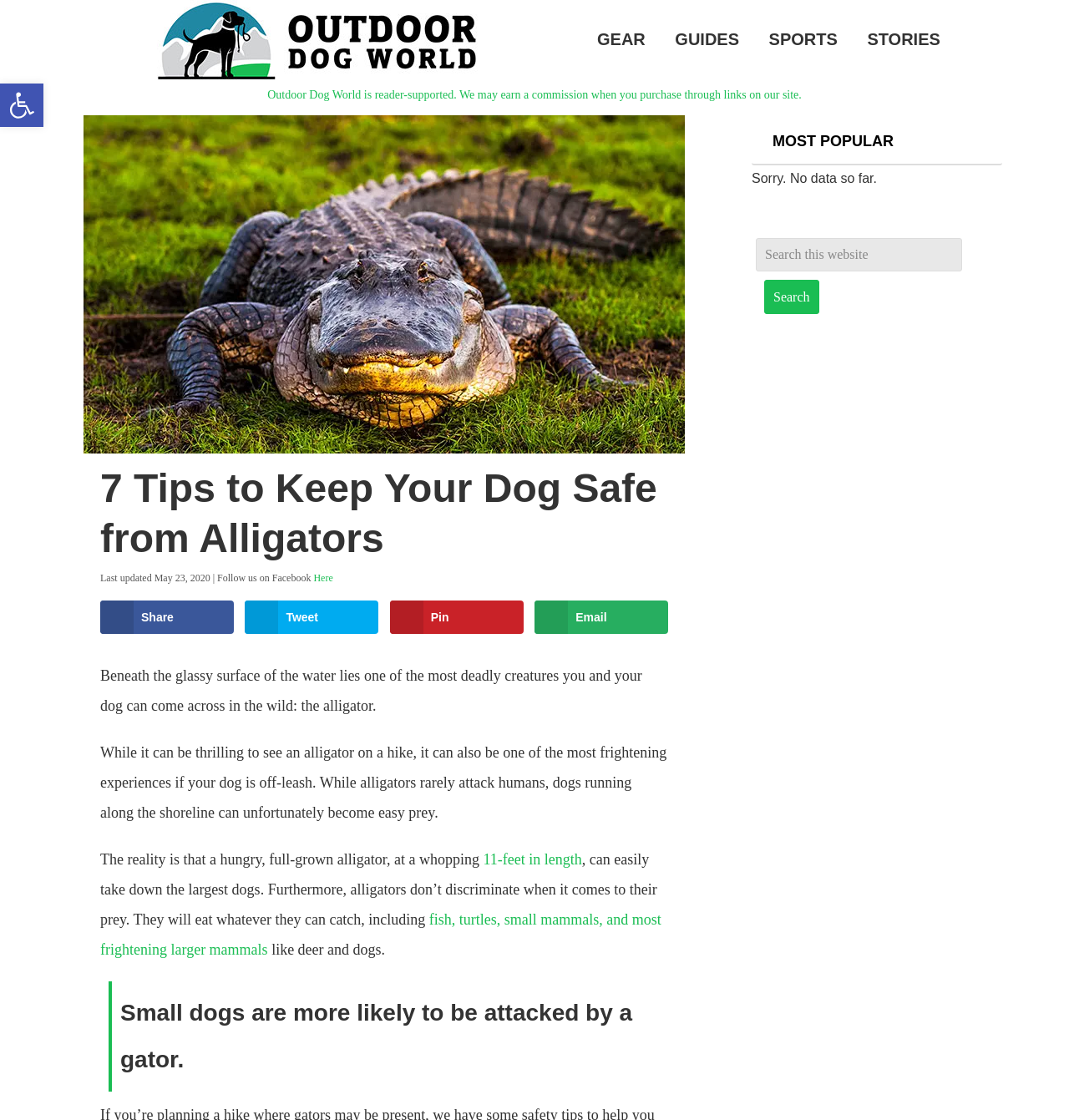Provide the bounding box coordinates of the HTML element described by the text: "STORIES". The coordinates should be in the format [left, top, right, bottom] with values between 0 and 1.

[0.8, 0.015, 0.891, 0.055]